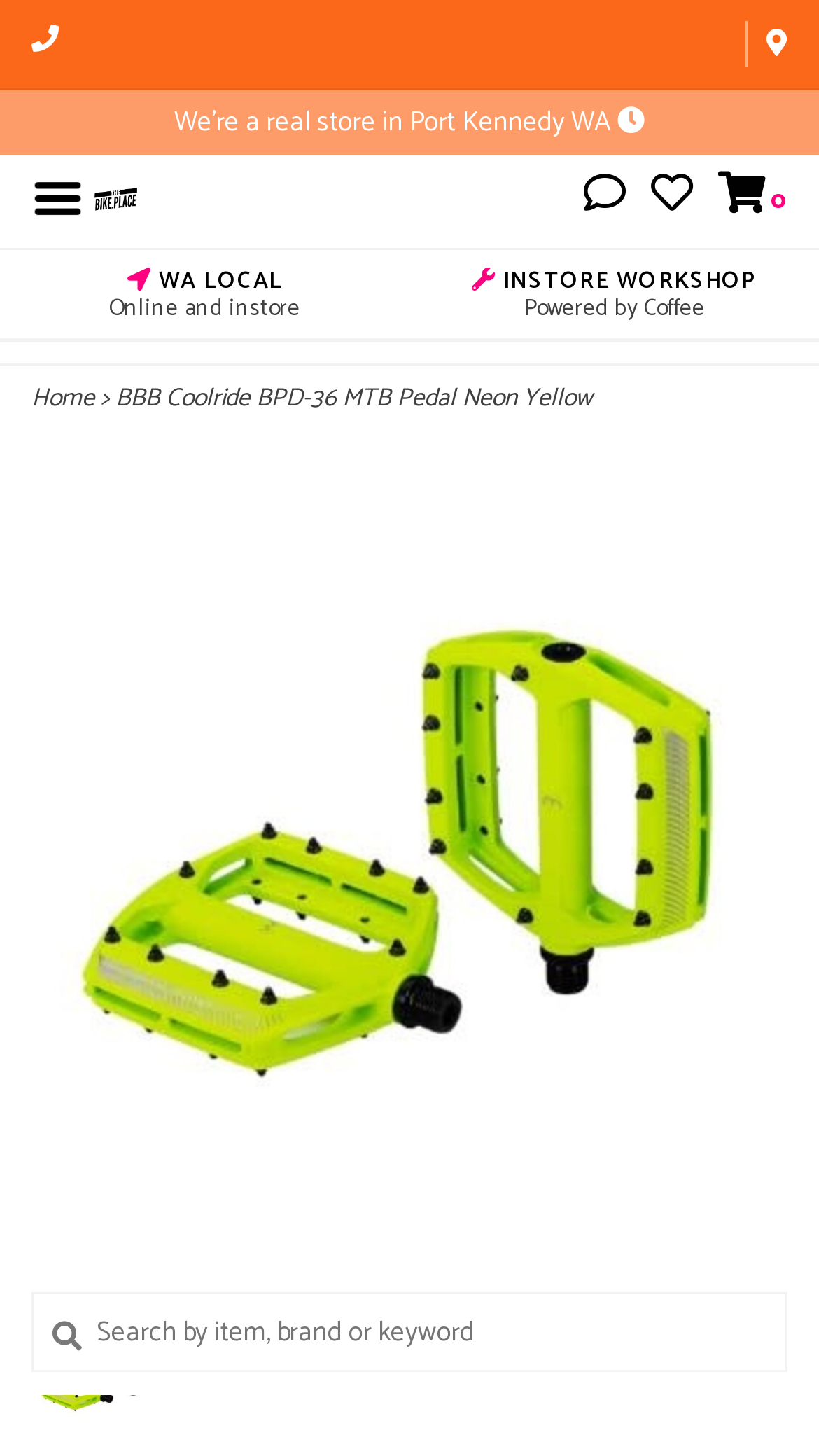Point out the bounding box coordinates of the section to click in order to follow this instruction: "Click the menu button".

[0.038, 0.118, 0.103, 0.154]